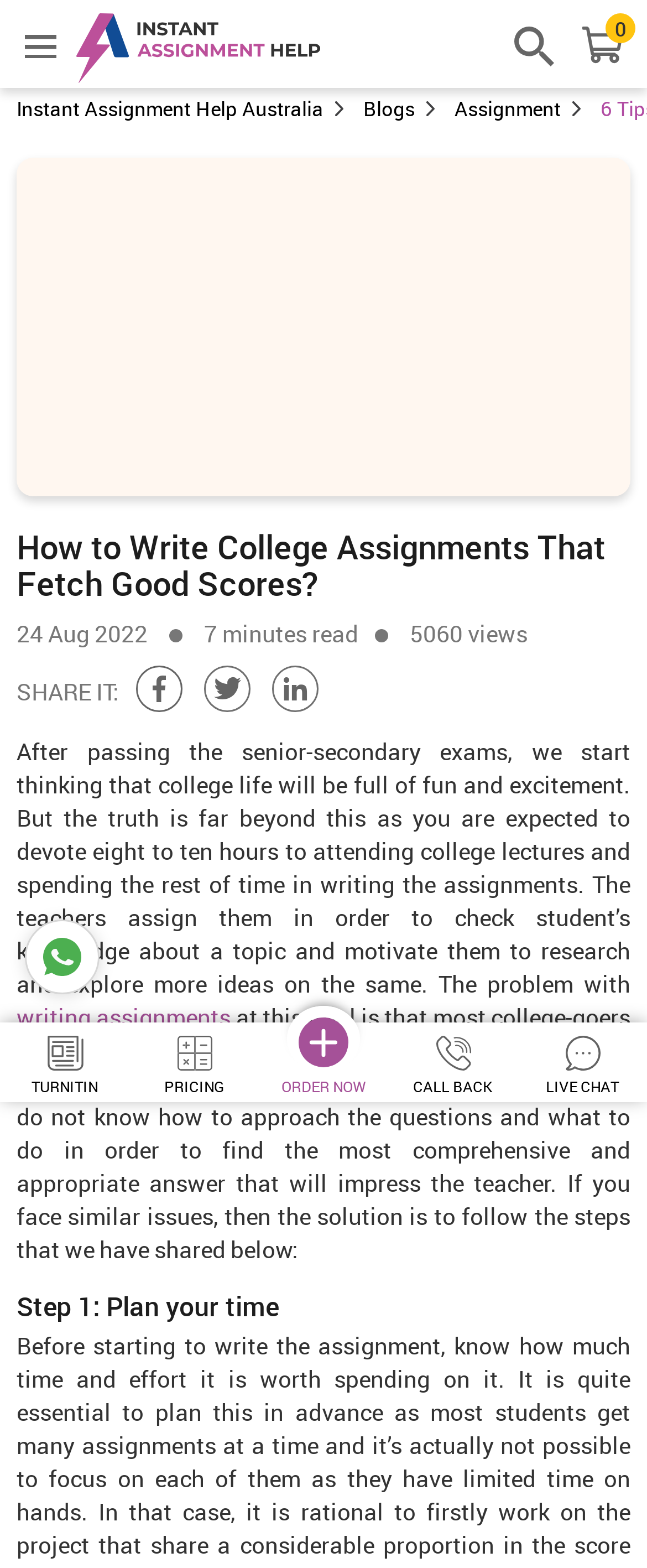Locate the coordinates of the bounding box for the clickable region that fulfills this instruction: "Read the blog on 'How to Write College Assignments That Fetch Good Scores?'".

[0.026, 0.337, 0.974, 0.384]